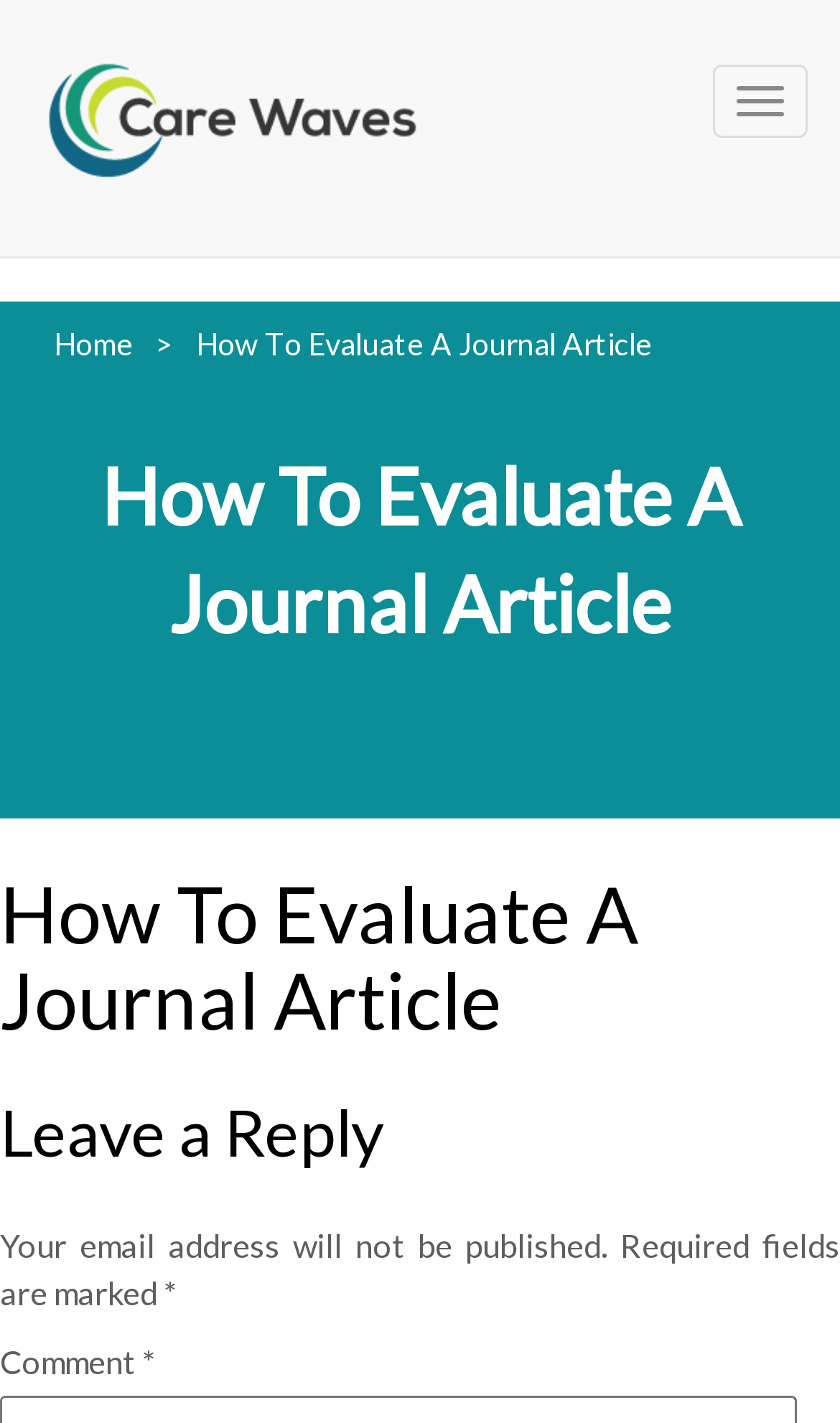What is the name of the website?
Based on the image, answer the question with a single word or brief phrase.

Care Waves